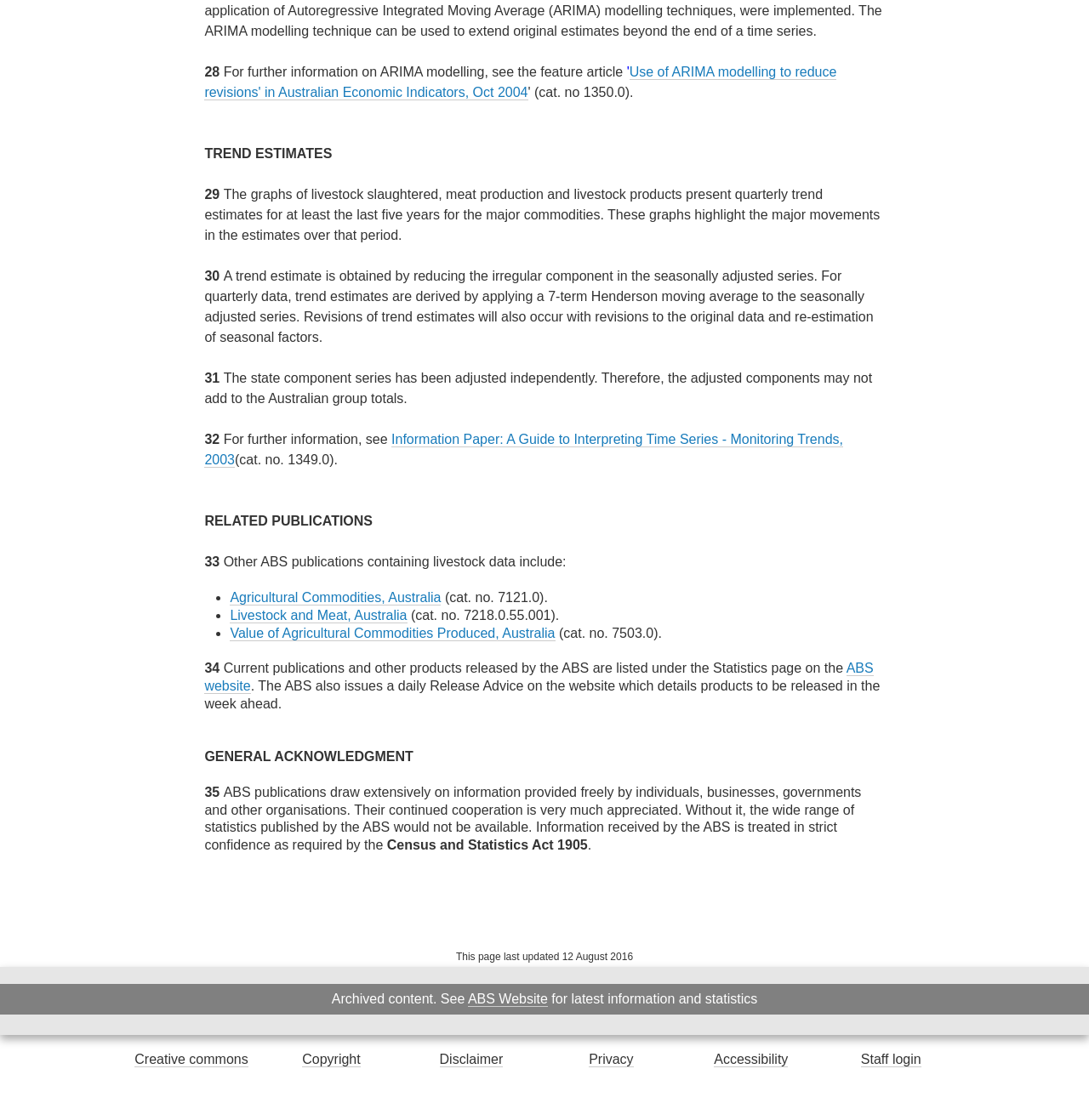Locate the bounding box coordinates of the area where you should click to accomplish the instruction: "Learn about the Census and Statistics Act 1905".

[0.355, 0.748, 0.54, 0.761]